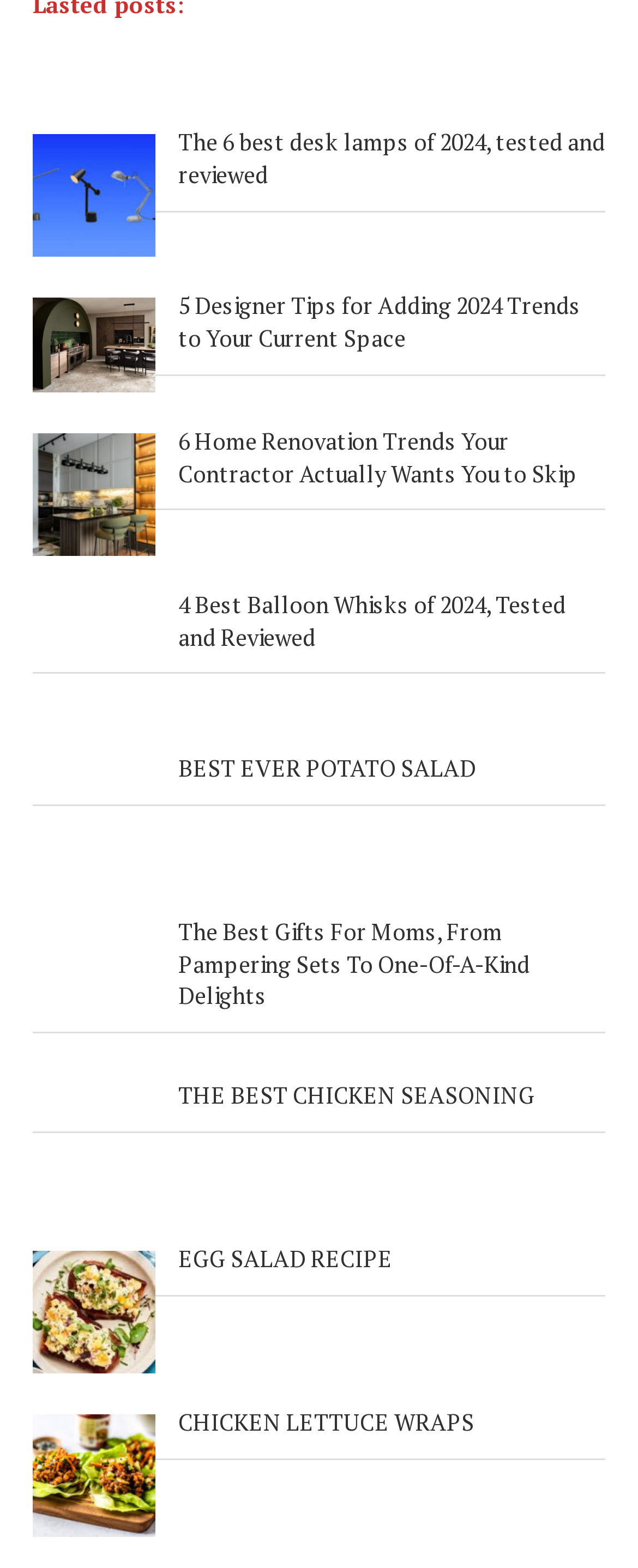Please determine the bounding box coordinates of the clickable area required to carry out the following instruction: "Click the Search button". The coordinates must be four float numbers between 0 and 1, represented as [left, top, right, bottom].

None